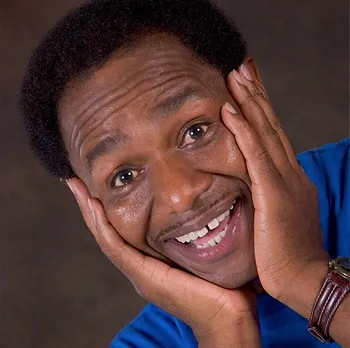Give a one-word or one-phrase response to the question:
What is Bobby Norfolk celebrated for?

Storytelling and co-authoring Anansi tales